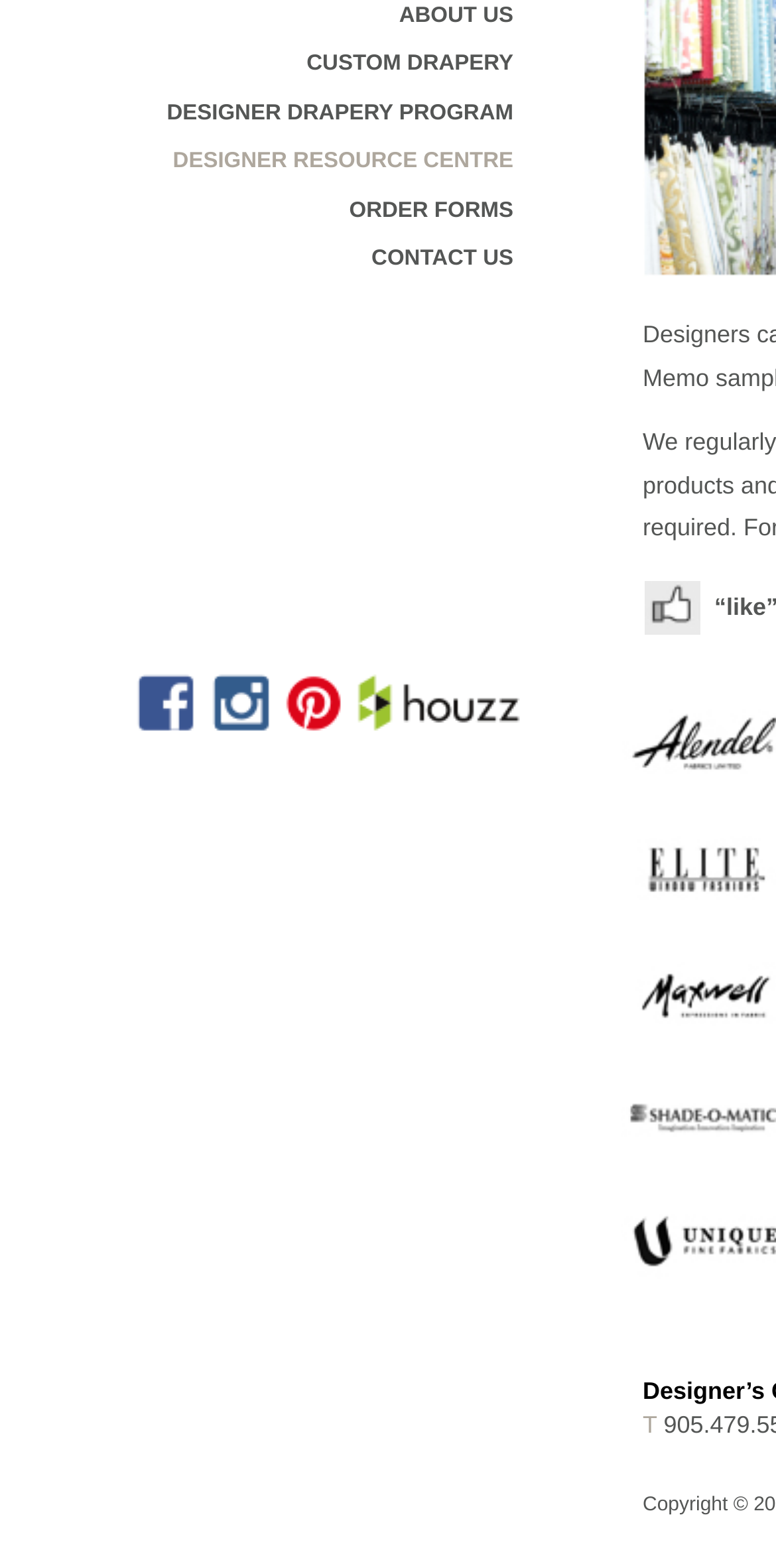Given the description "CUSTOM DRAPERY", provide the bounding box coordinates of the corresponding UI element.

[0.395, 0.034, 0.662, 0.049]